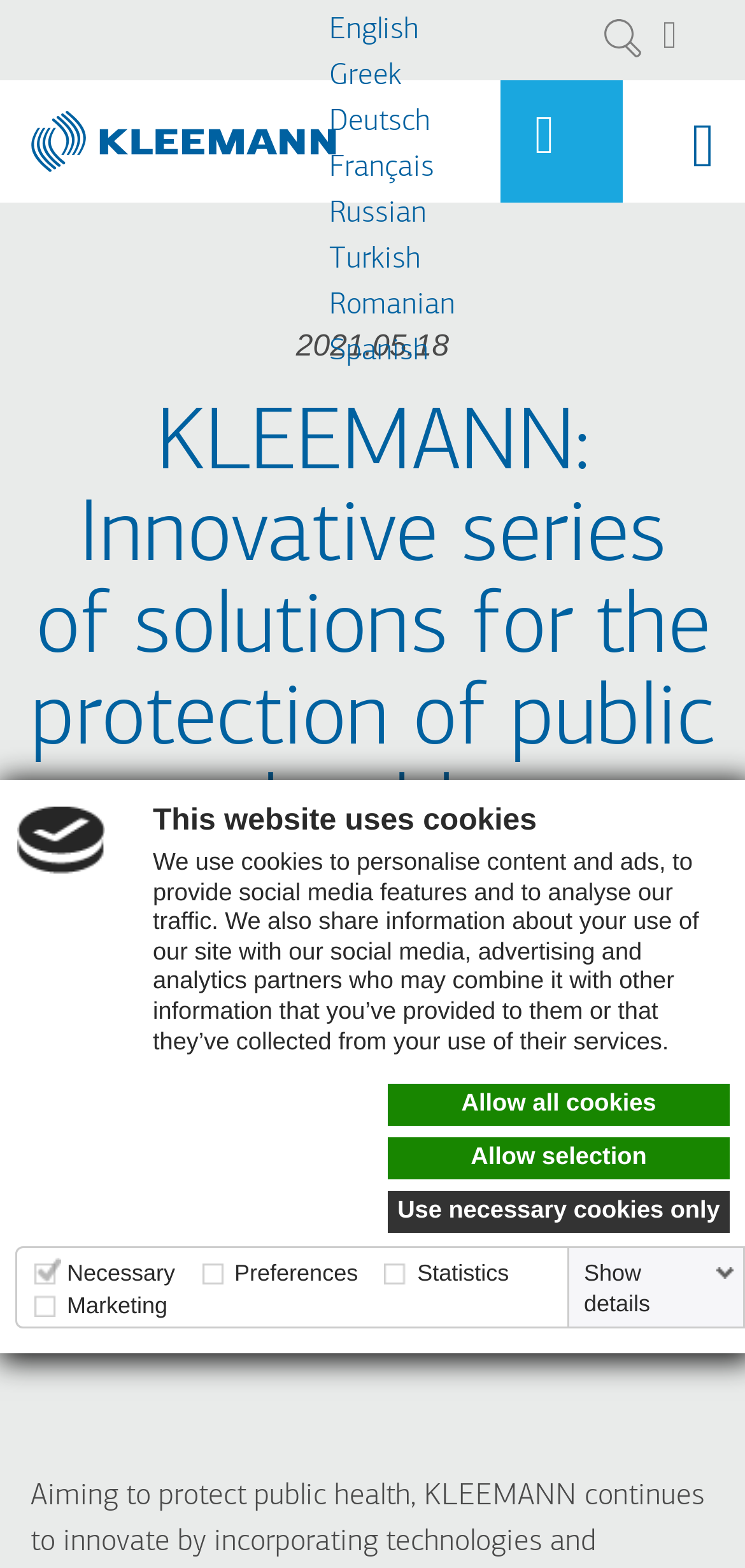Given the description of the UI element: "Ask for a Quote", predict the bounding box coordinates in the form of [left, top, right, bottom], with each value being a float between 0 and 1.

[0.672, 0.051, 0.836, 0.129]